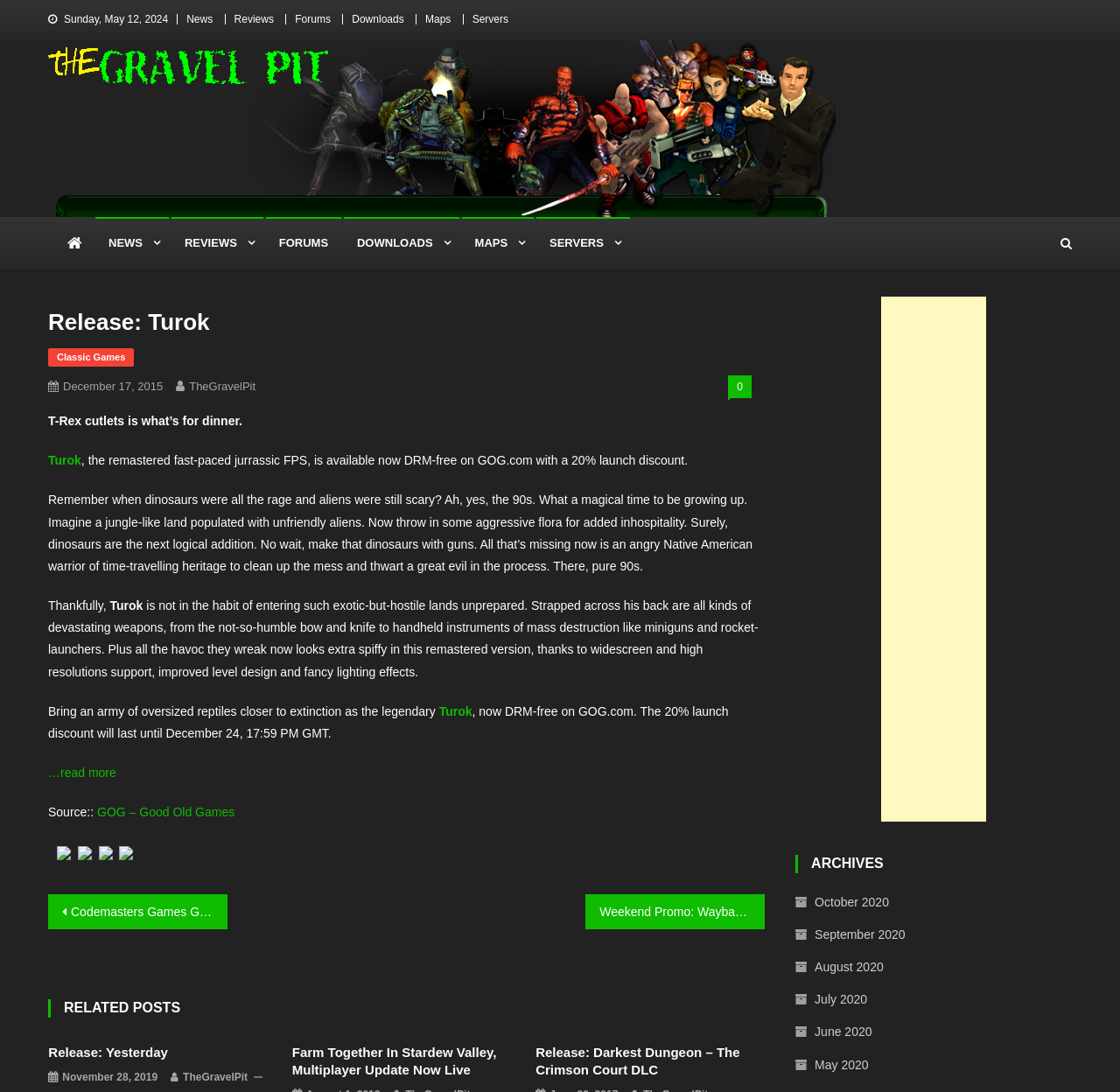Please find the bounding box coordinates of the clickable region needed to complete the following instruction: "Visit the GOG – Good Old Games website". The bounding box coordinates must consist of four float numbers between 0 and 1, i.e., [left, top, right, bottom].

[0.087, 0.738, 0.21, 0.75]